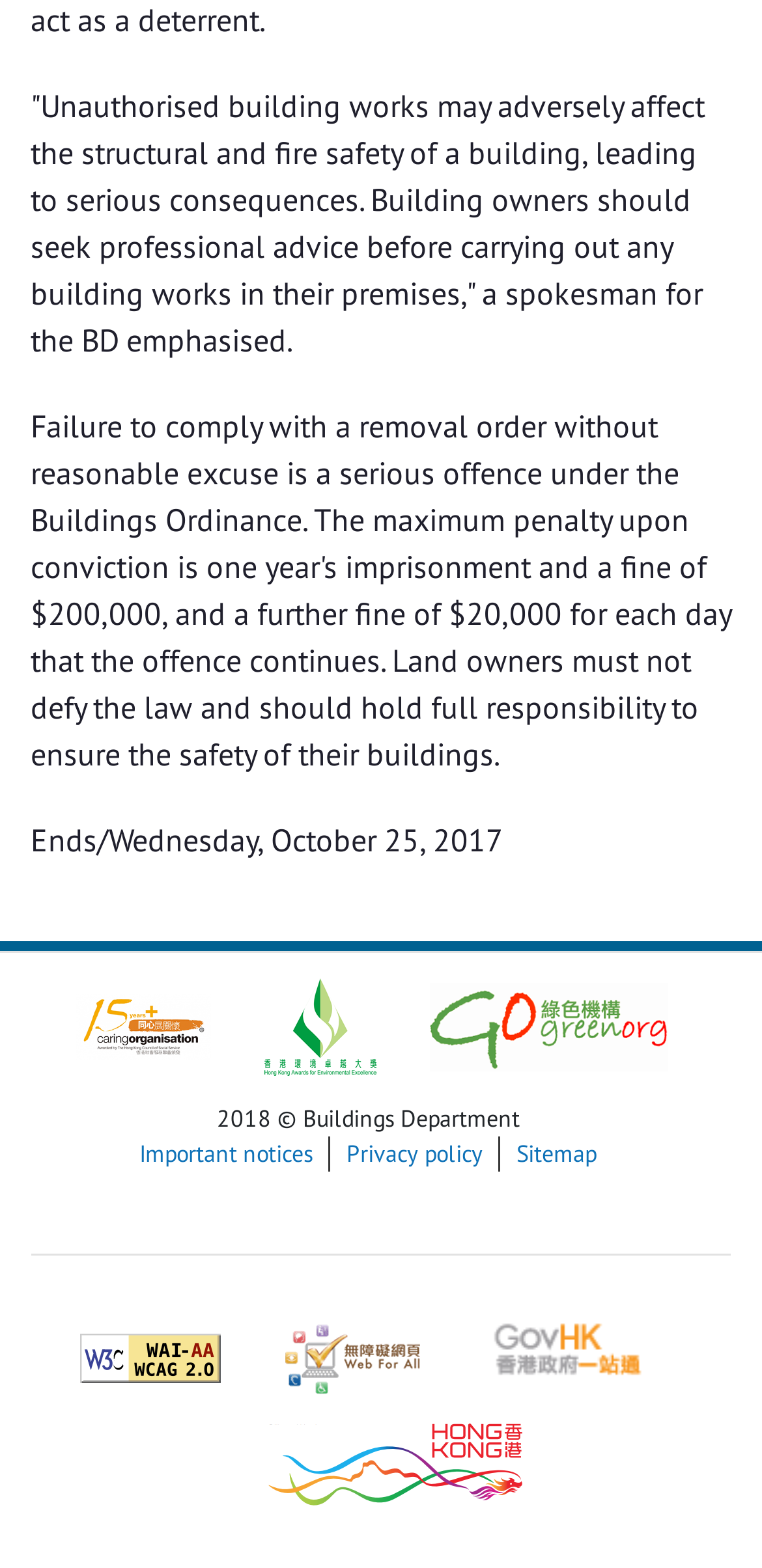What is the warning about building works?
Examine the webpage screenshot and provide an in-depth answer to the question.

The warning is about the potential consequences of unauthorised building works, which may affect the structural and fire safety of a building, as stated in the StaticText element with ID 402.